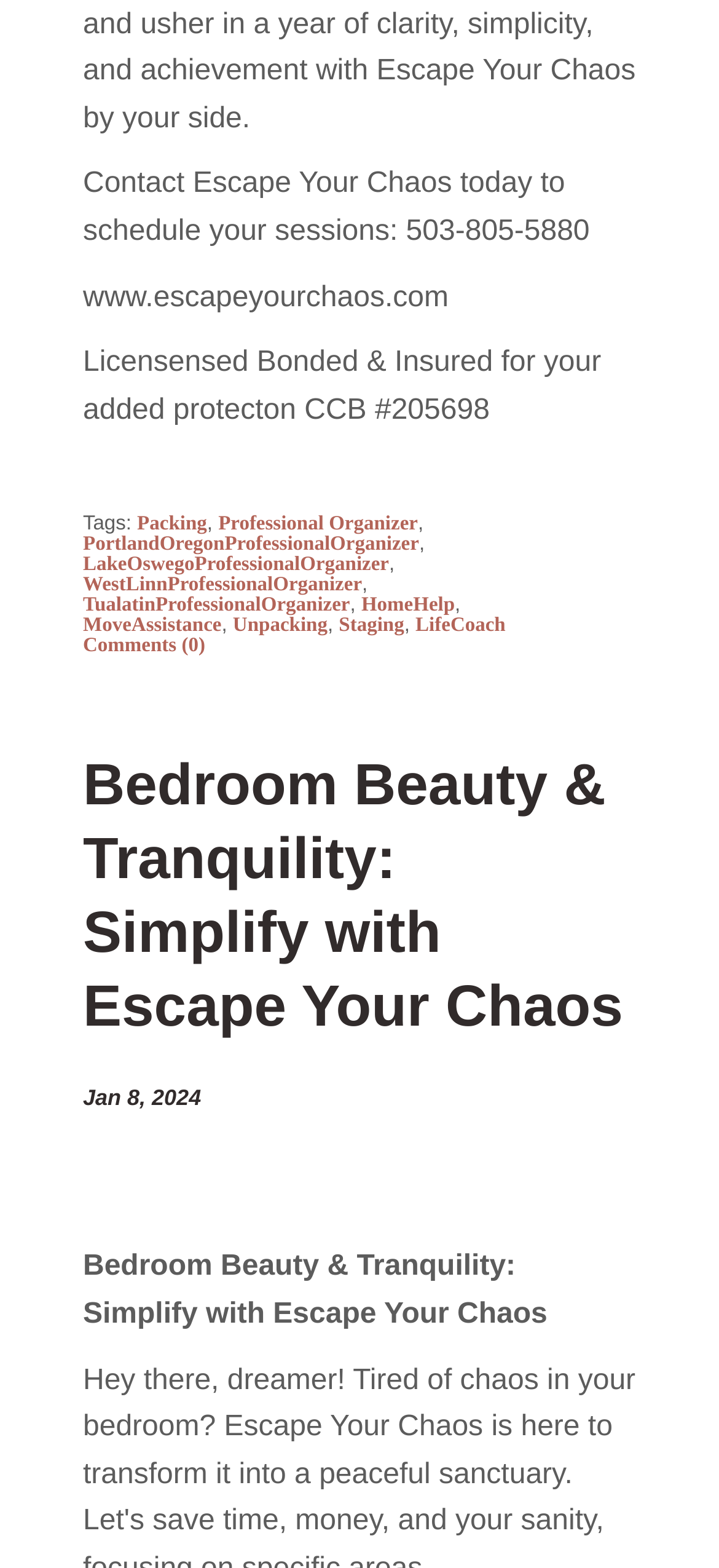Provide a short answer using a single word or phrase for the following question: 
What is the website URL?

www.escapeyourchaos.com